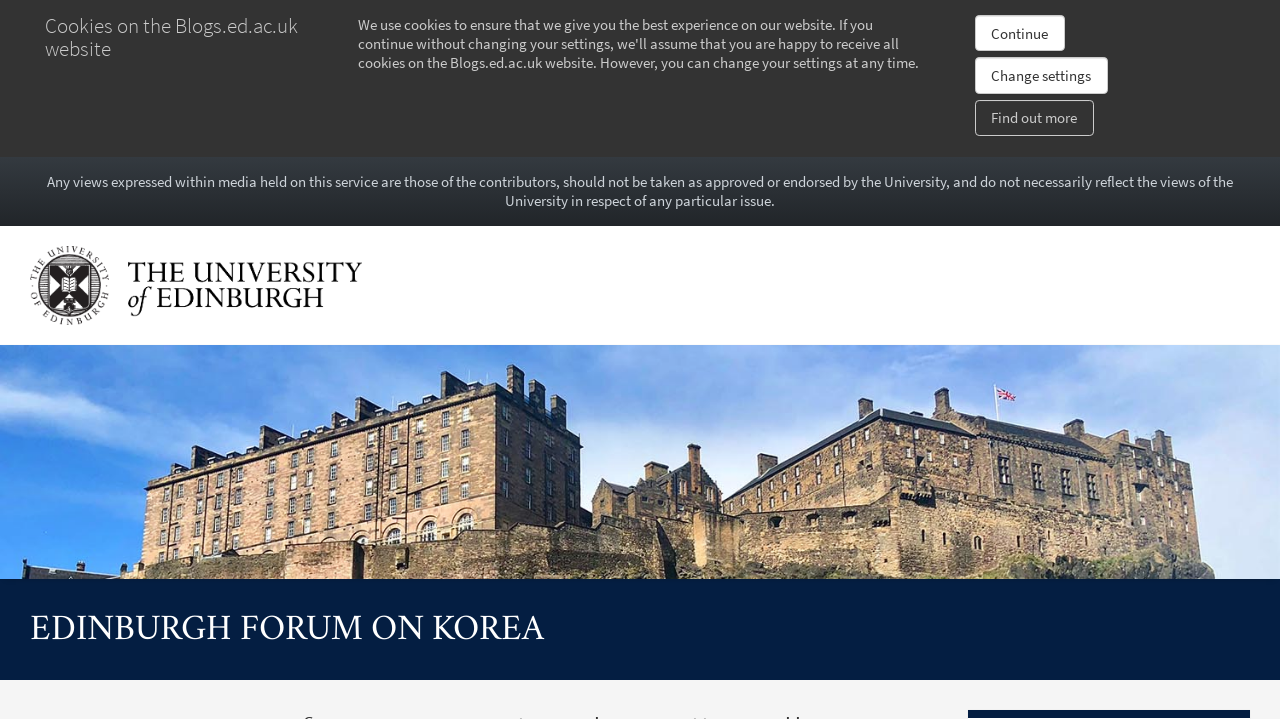Explain the webpage in detail, including its primary components.

The webpage is about the Edinburgh Forum on Korea, specifically commemorating seventy years of not forgetting the Imjin Fallen. 

At the top of the page, there is a heading about cookies on the Blogs.ed.ac.uk website, accompanied by three buttons: 'Continue', 'Change settings', and 'Find out more', all aligned horizontally. 

Below this section, there is a static text block that provides a disclaimer about the views expressed within the media held on this service. 

On the top-left corner, there is a link to the University of Edinburgh home, accompanied by an image of the university's logo. 

Further down, there is a horizontal line that spans the entire width of the page. 

Above the middle of the page, there is a prominent heading that reads 'EDINBURGH FORUM ON KOREA'. This heading is repeated as a link below it, but it is hidden from view.